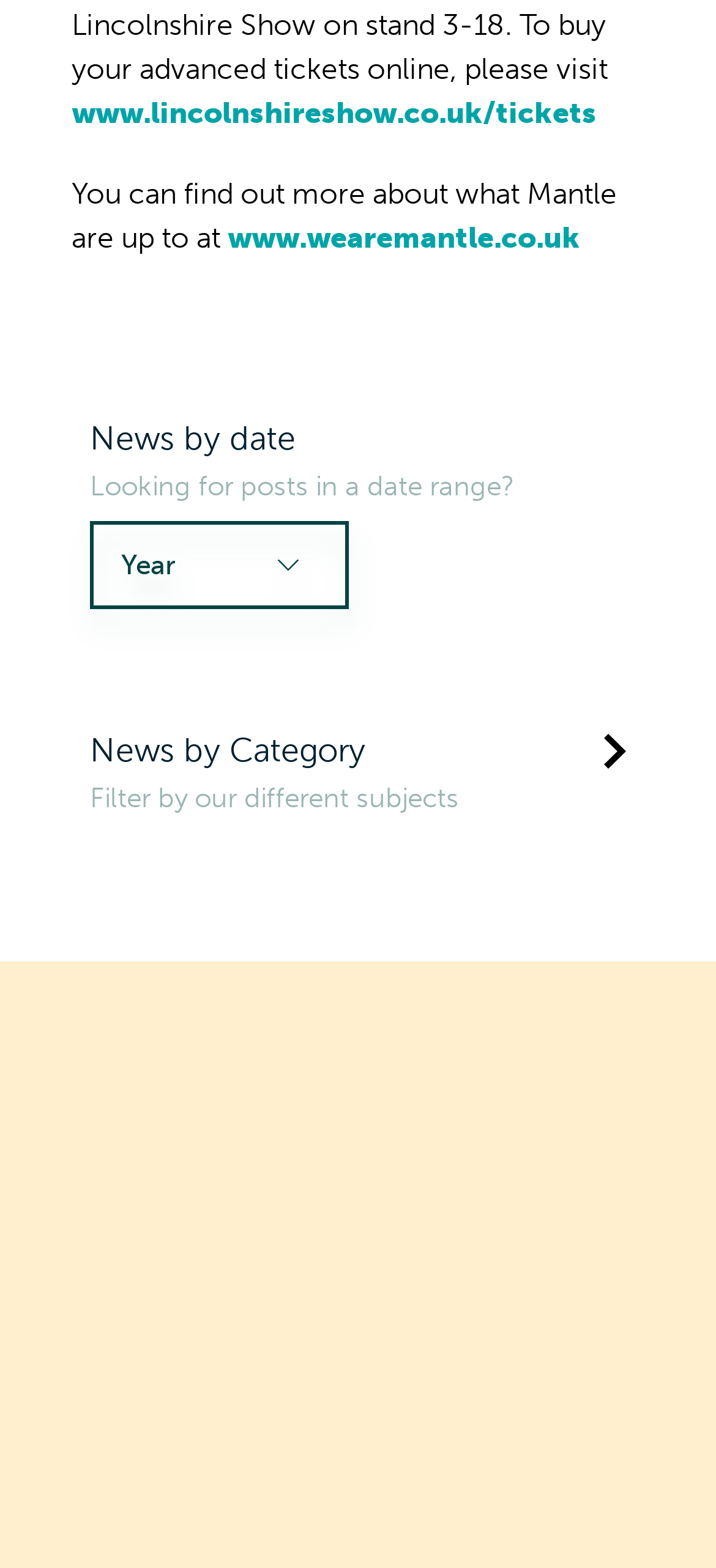Please find the bounding box coordinates of the section that needs to be clicked to achieve this instruction: "Filter news by date".

[0.126, 0.26, 0.874, 0.3]